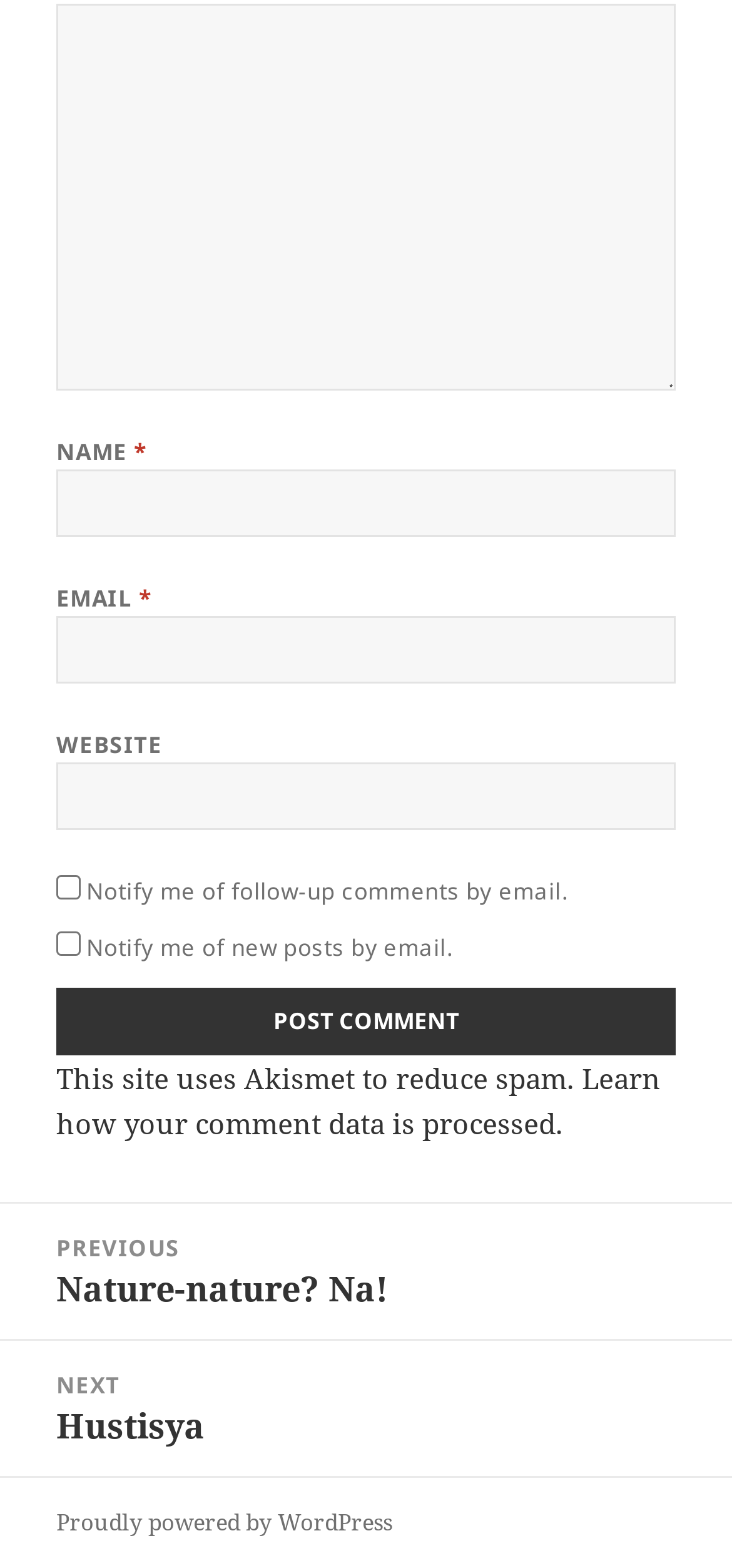Identify the bounding box coordinates for the UI element described by the following text: "Proudly powered by WordPress". Provide the coordinates as four float numbers between 0 and 1, in the format [left, top, right, bottom].

[0.077, 0.96, 0.536, 0.982]